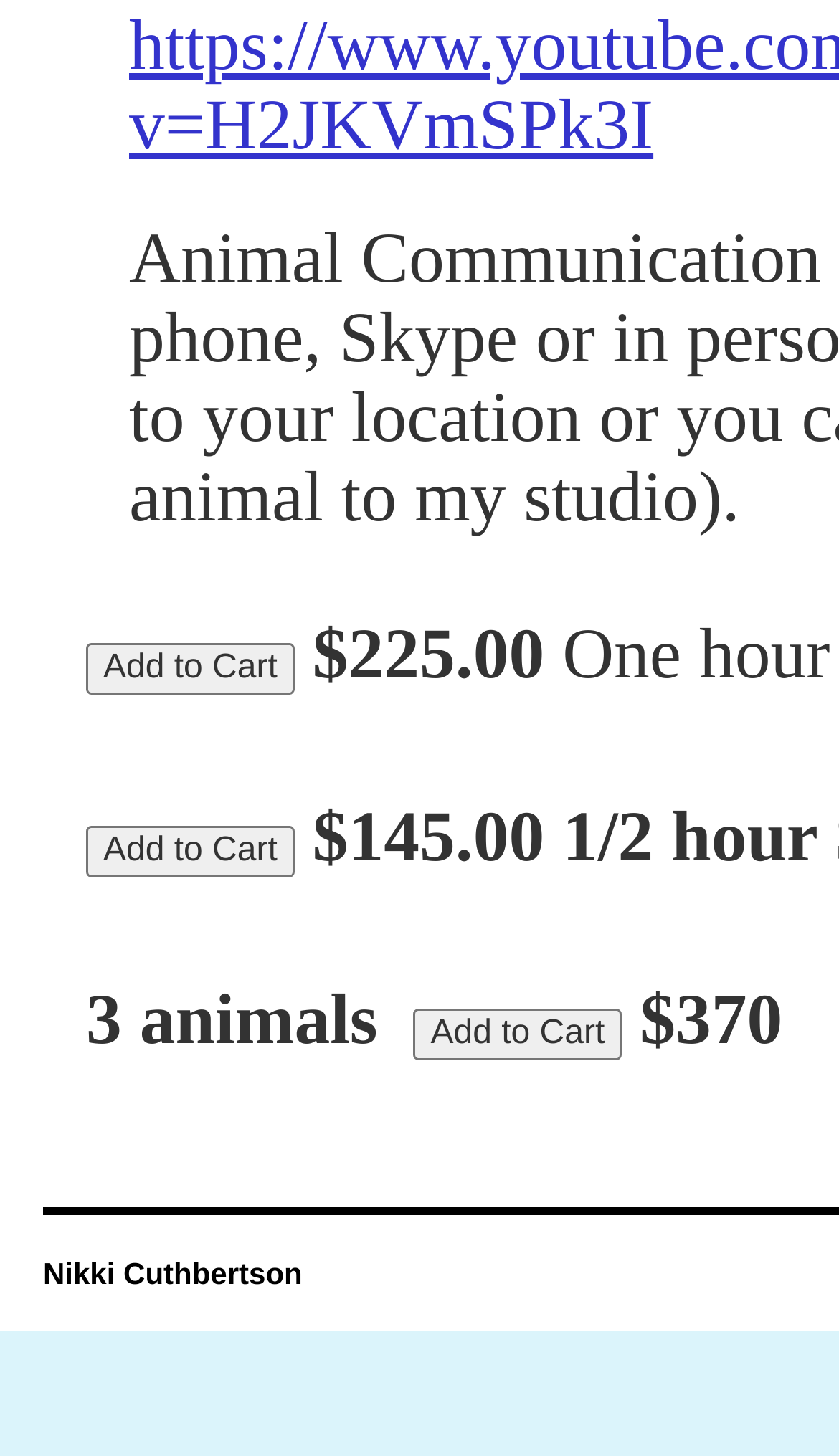Show the bounding box coordinates for the HTML element as described: "Nikki Cuthbertson".

[0.051, 0.919, 0.36, 0.943]